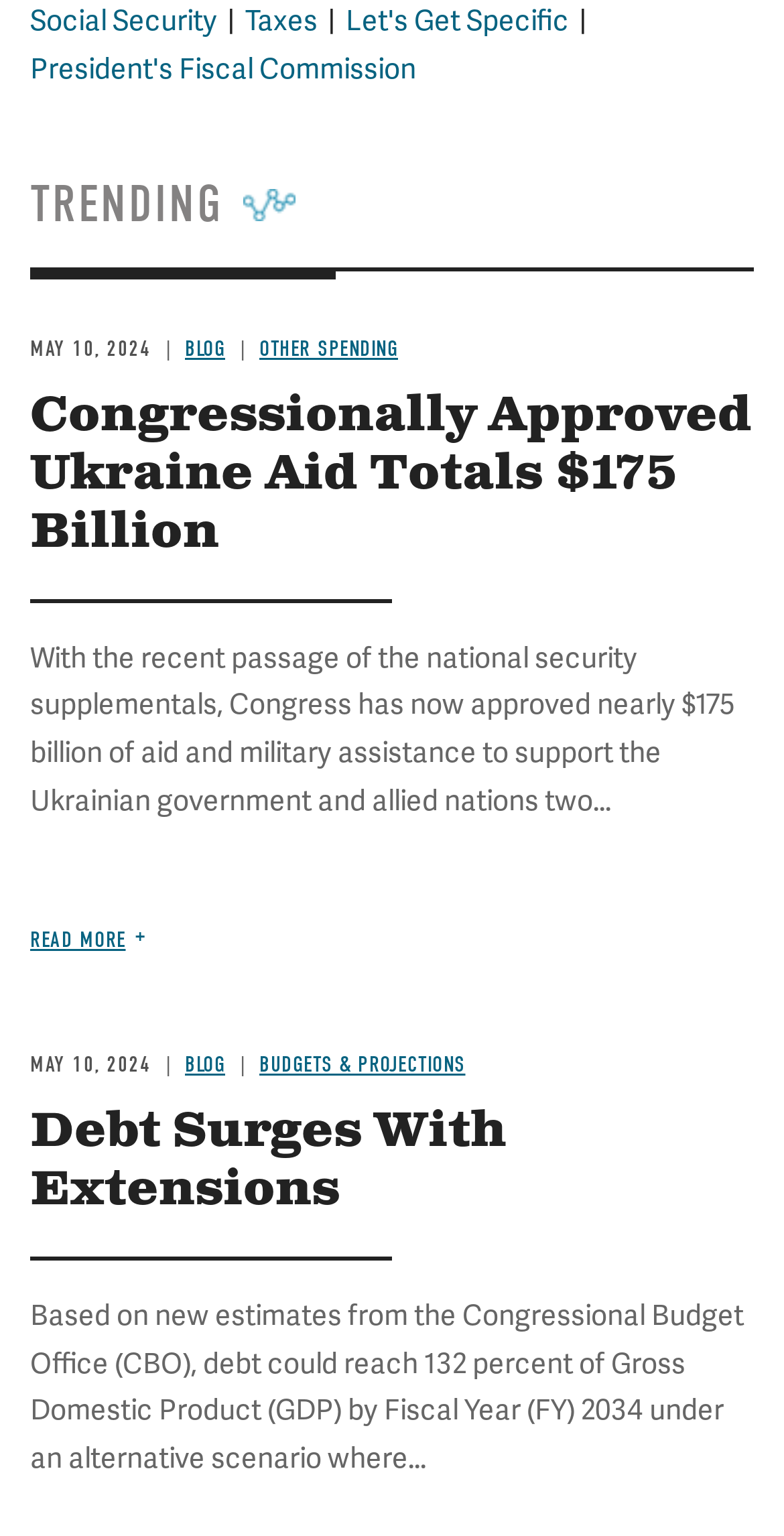Could you locate the bounding box coordinates for the section that should be clicked to accomplish this task: "Go to 'President's Fiscal Commission'".

[0.038, 0.033, 0.531, 0.056]